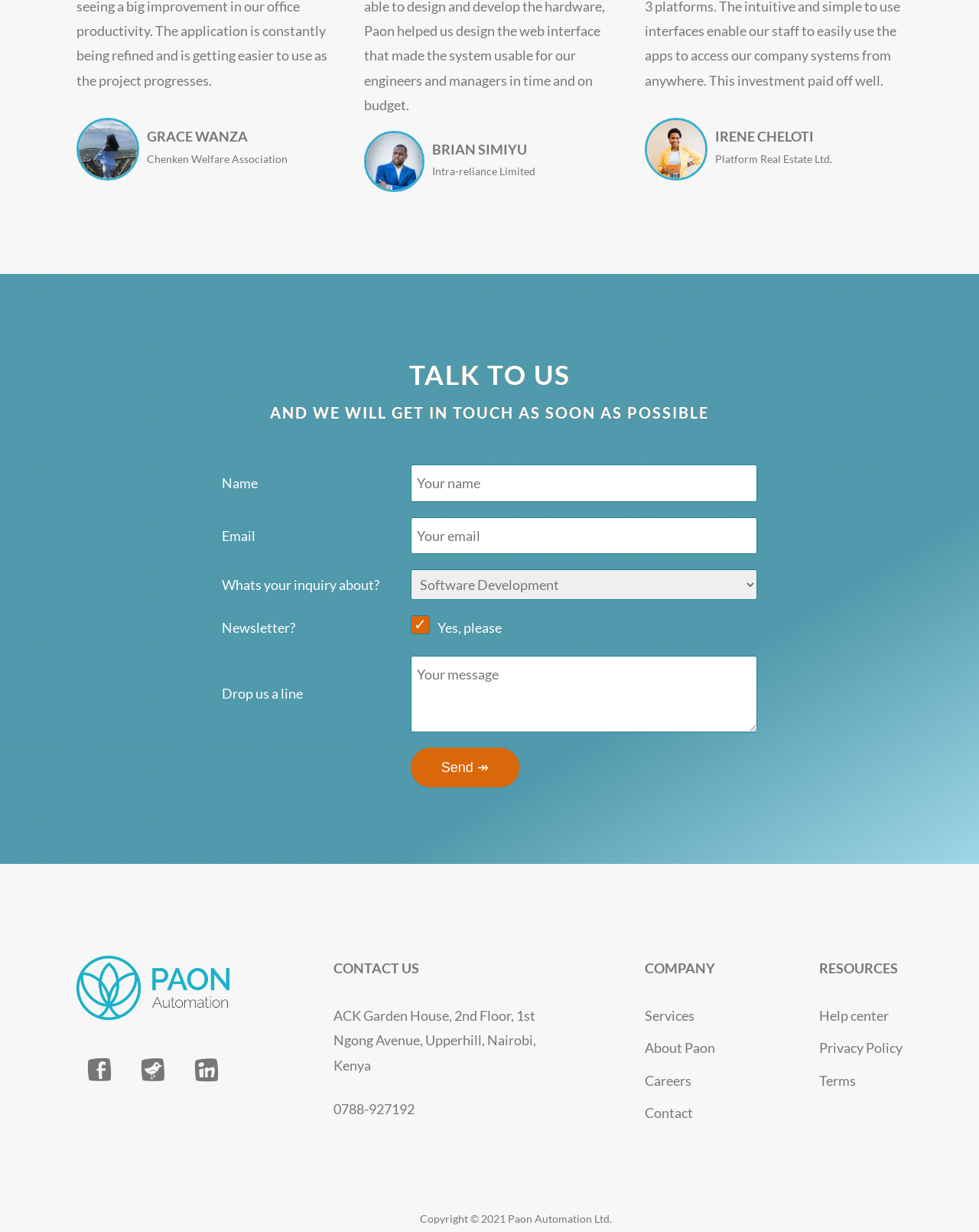Carefully observe the image and respond to the question with a detailed answer:
What is the purpose of the textbox with the label 'Name'?

I found a StaticText element with the text 'Name' and a textbox element next to it, which suggests that the textbox is for inputting the user's name.